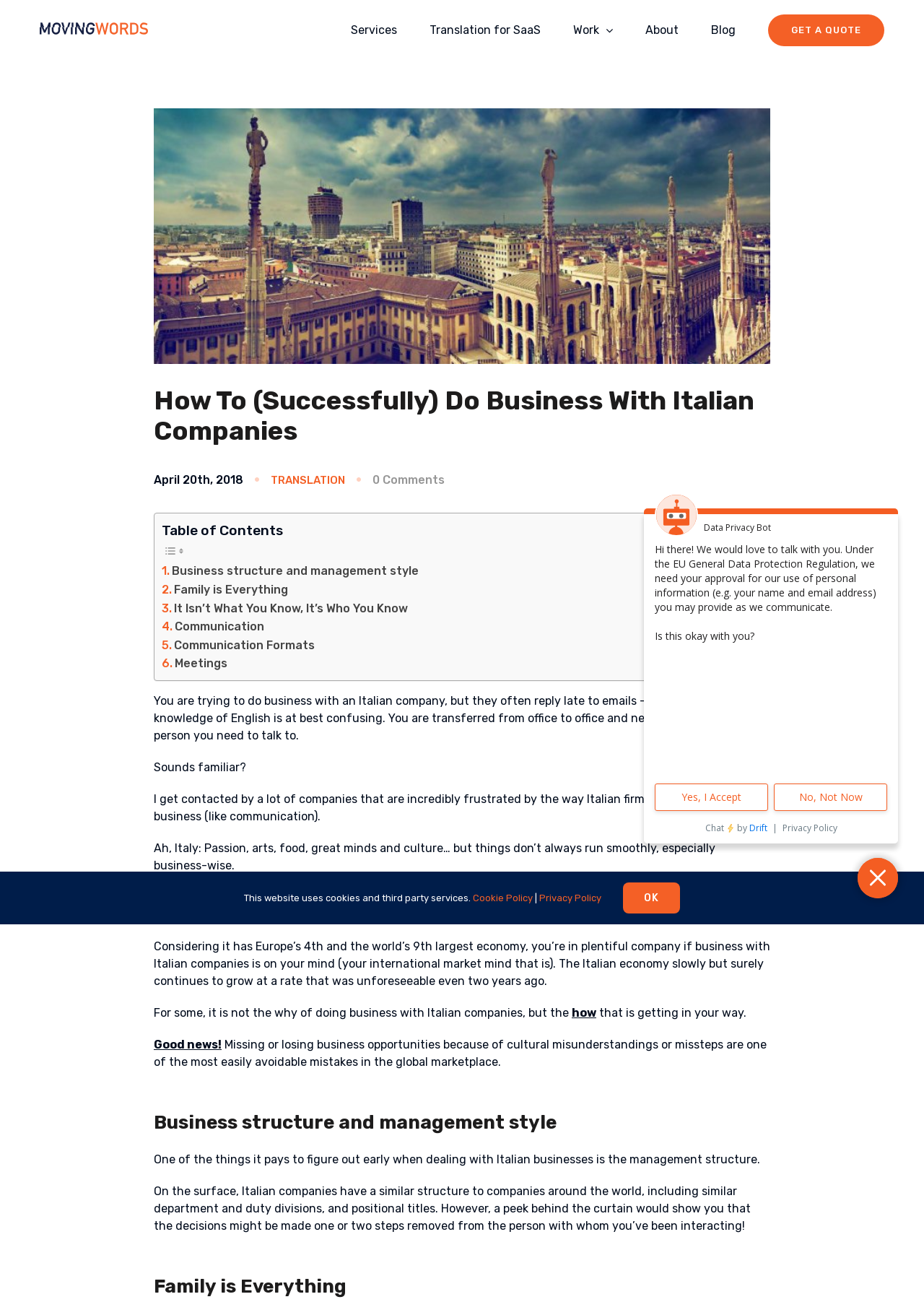What is the tone of the webpage content?
Please answer the question with as much detail as possible using the screenshot.

The tone of the webpage content appears to be informative and helpful, as it provides guidance and advice on doing business with Italian companies in a clear and concise manner, without any apparent emotional or sensational tone.